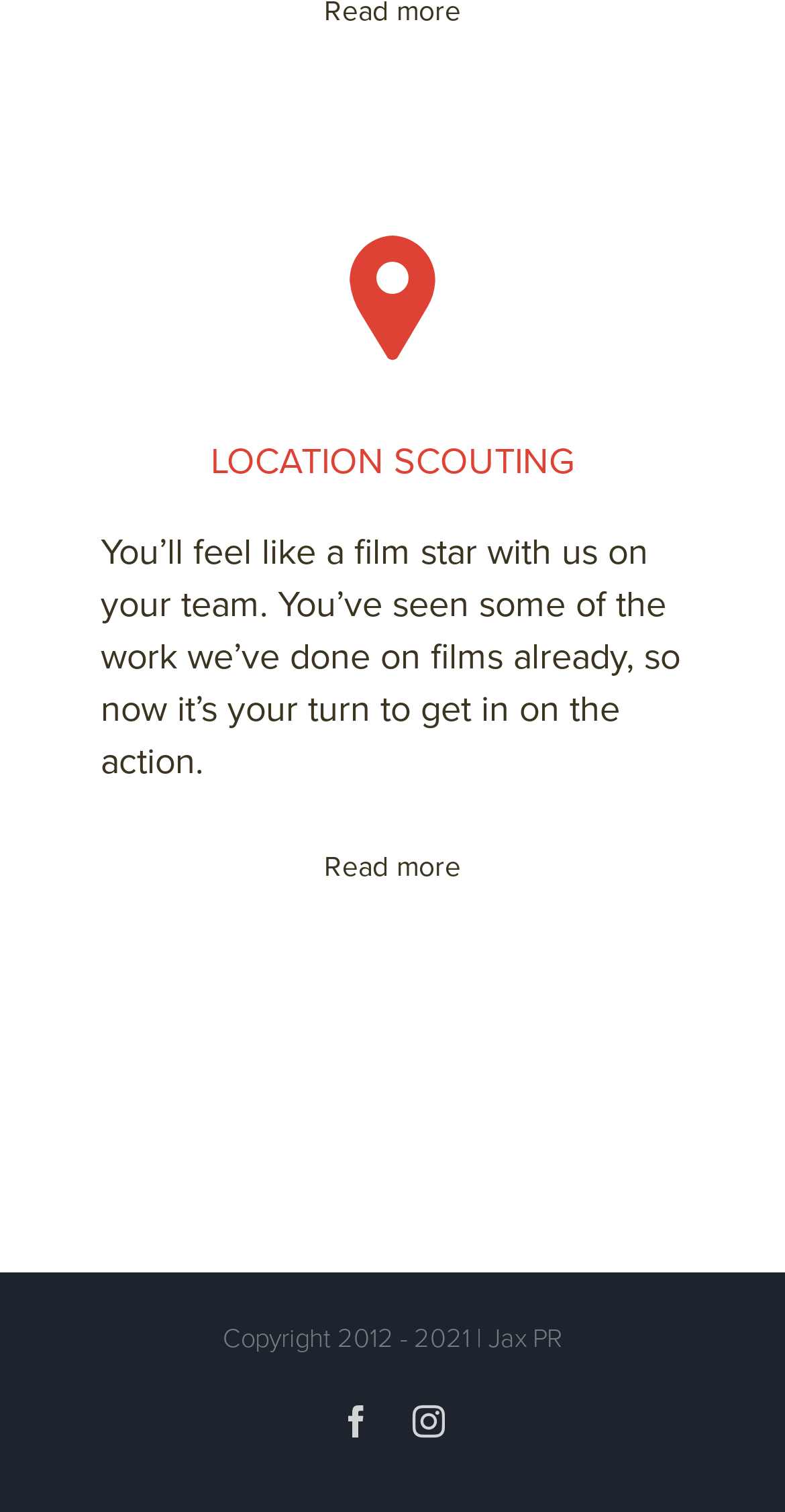Provide a brief response to the question below using one word or phrase:
What is the copyright year range?

2012 - 2021